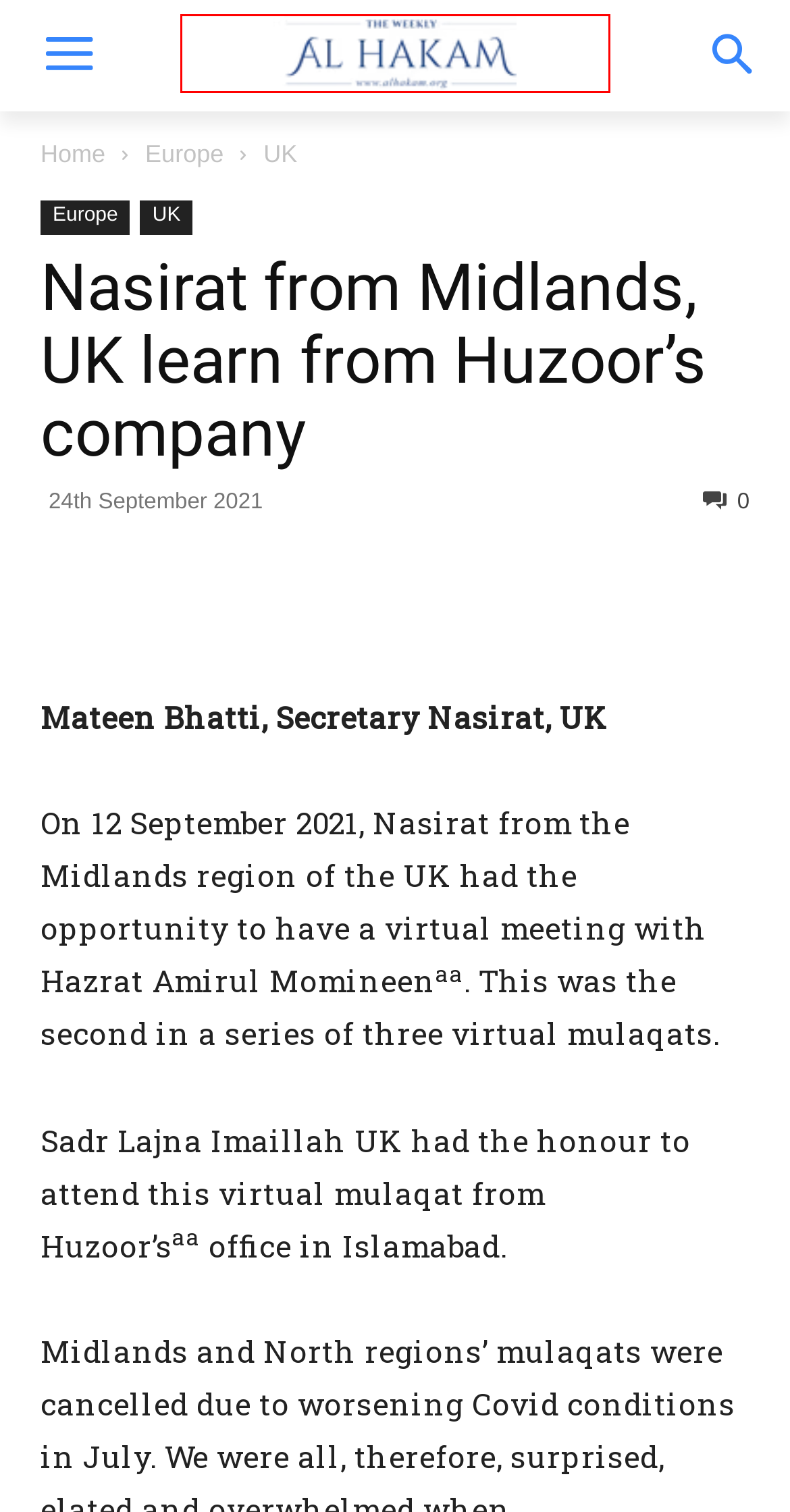Look at the screenshot of a webpage where a red rectangle bounding box is present. Choose the webpage description that best describes the new webpage after clicking the element inside the red bounding box. Here are the candidates:
A. What does it mean to have love for Khilafat?
B. Ahmadiyya Archives - Al Hakam
C. Nasirat-ul-Ahmadiyya Archives - Al Hakam
D. UK Archives - Al Hakam
E. Al Hakam - The Weekly - Al Hakam
F. My dearest Noushaba: A letter to my late wife
G. In His Own Words Archives - Al Hakam
H. Europe Archives - Al Hakam

E